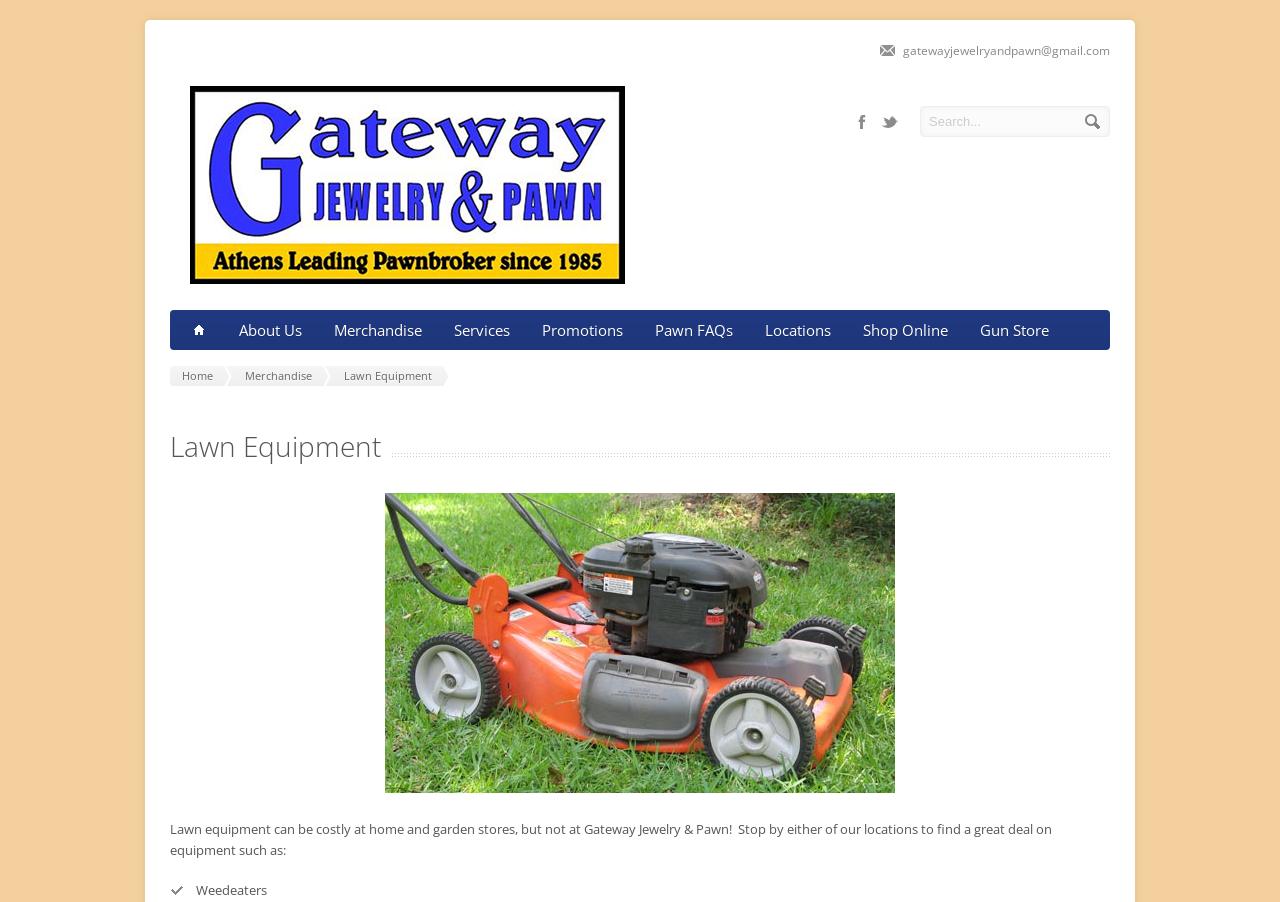What is the email address of Gateway Jewelry & Pawn?
Please elaborate on the answer to the question with detailed information.

I found the email address by looking at the static text element with the bounding box coordinates [0.705, 0.047, 0.867, 0.065] which contains the email address 'gatewayjewelryandpawn@gmail.com'.